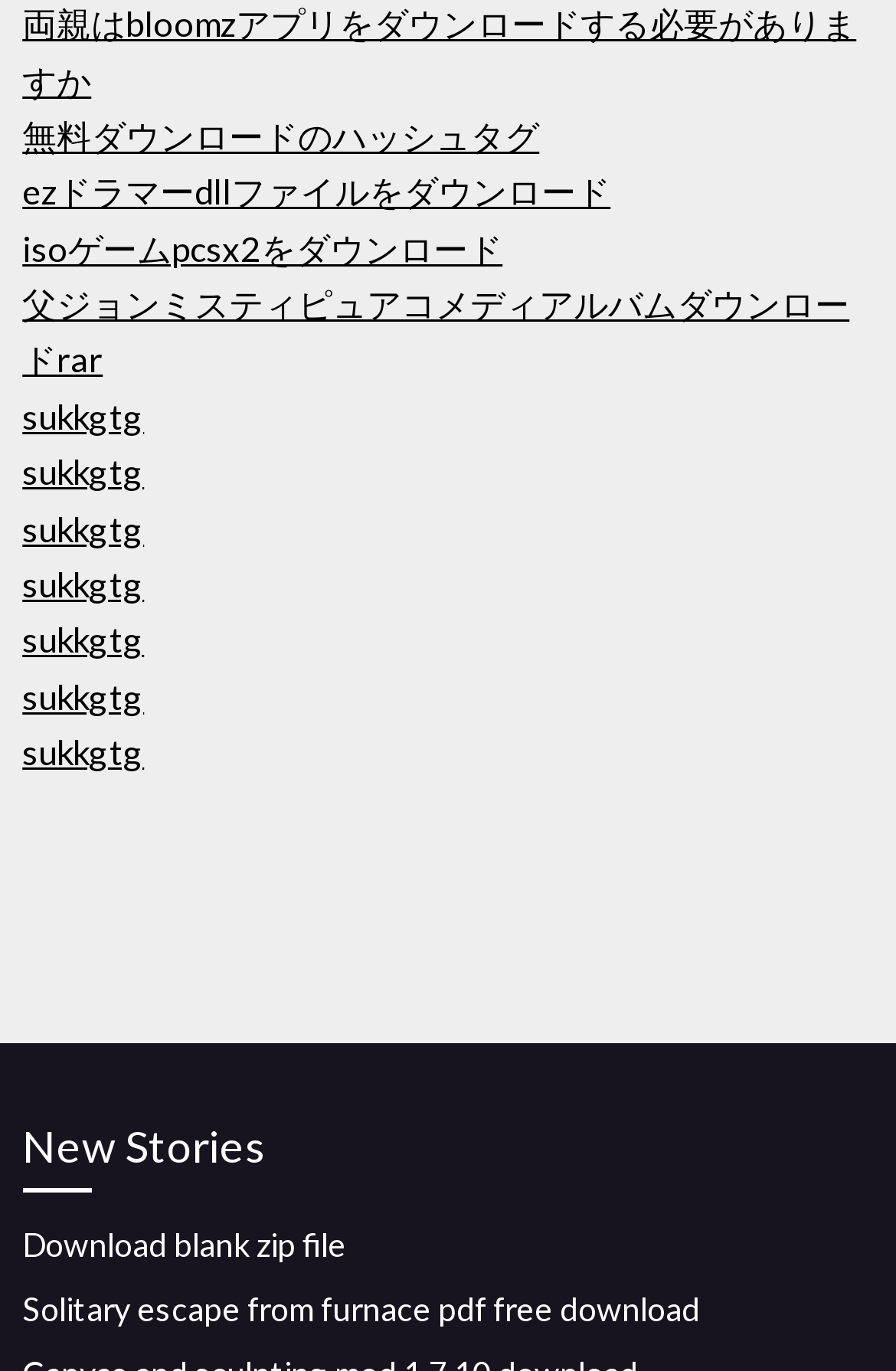What is the first downloadable item?
Using the image provided, answer with just one word or phrase.

両親はbloomzアプリ